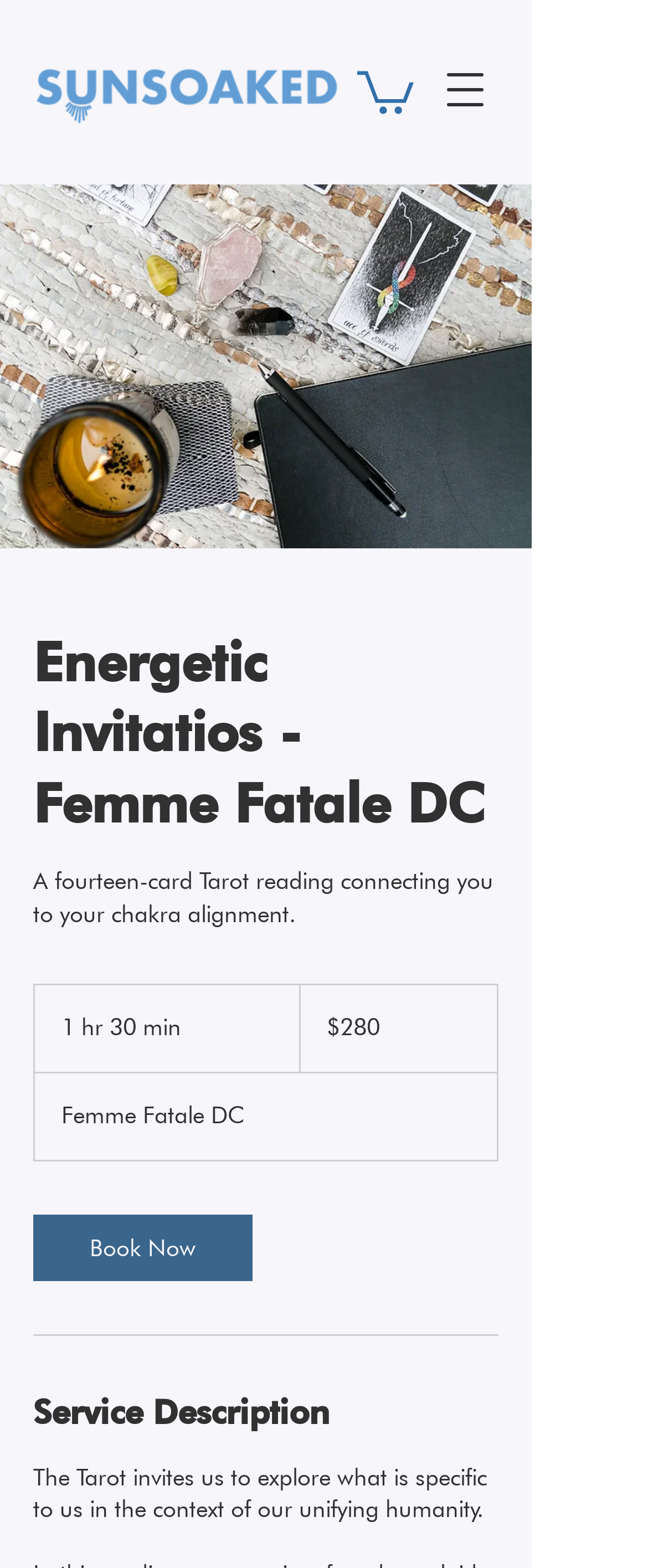Please give a short response to the question using one word or a phrase:
What is the purpose of the button with the text 'Open navigation menu'?

To open a navigation menu